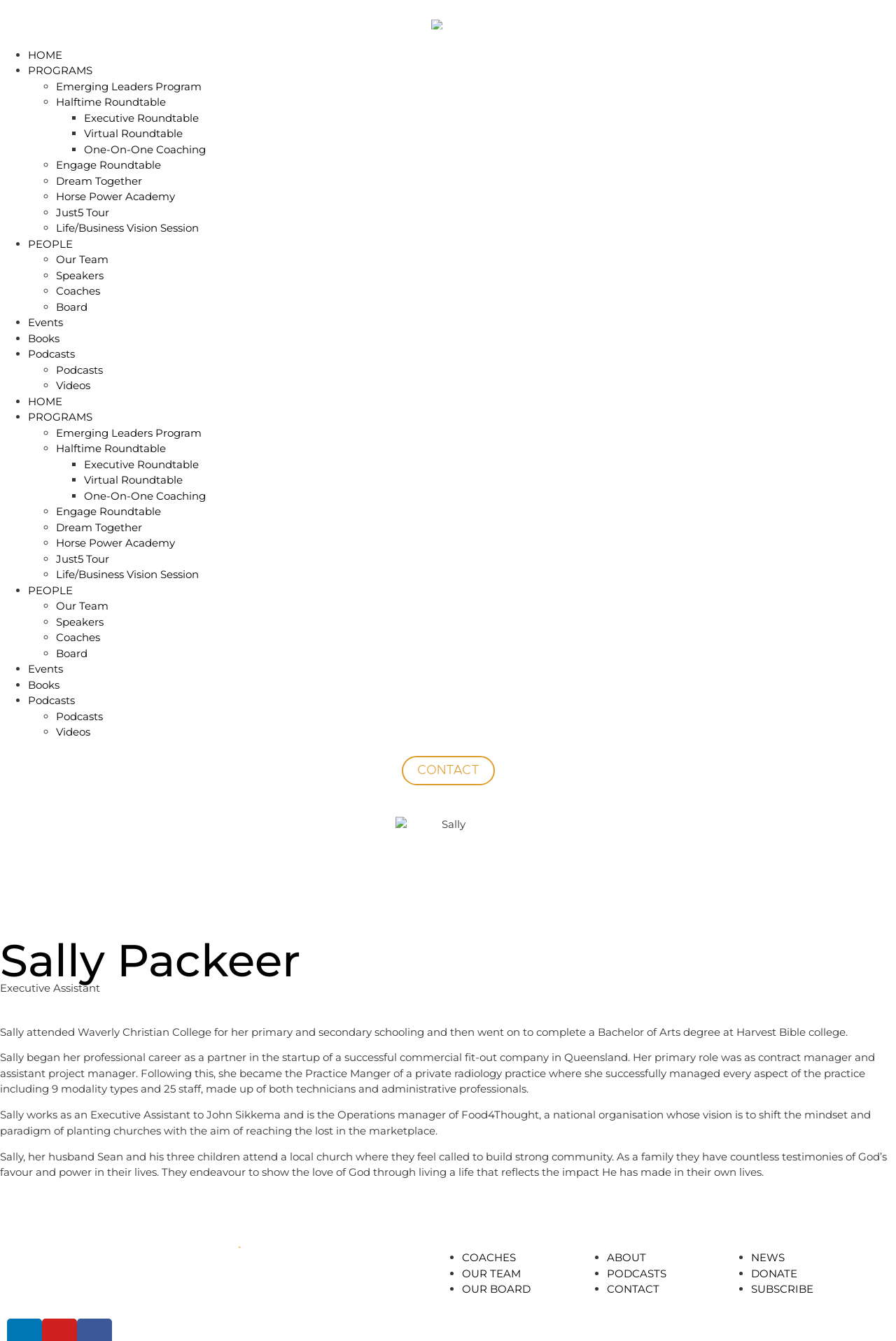How many links are there in the webpage?
Look at the image and answer the question with a single word or phrase.

24